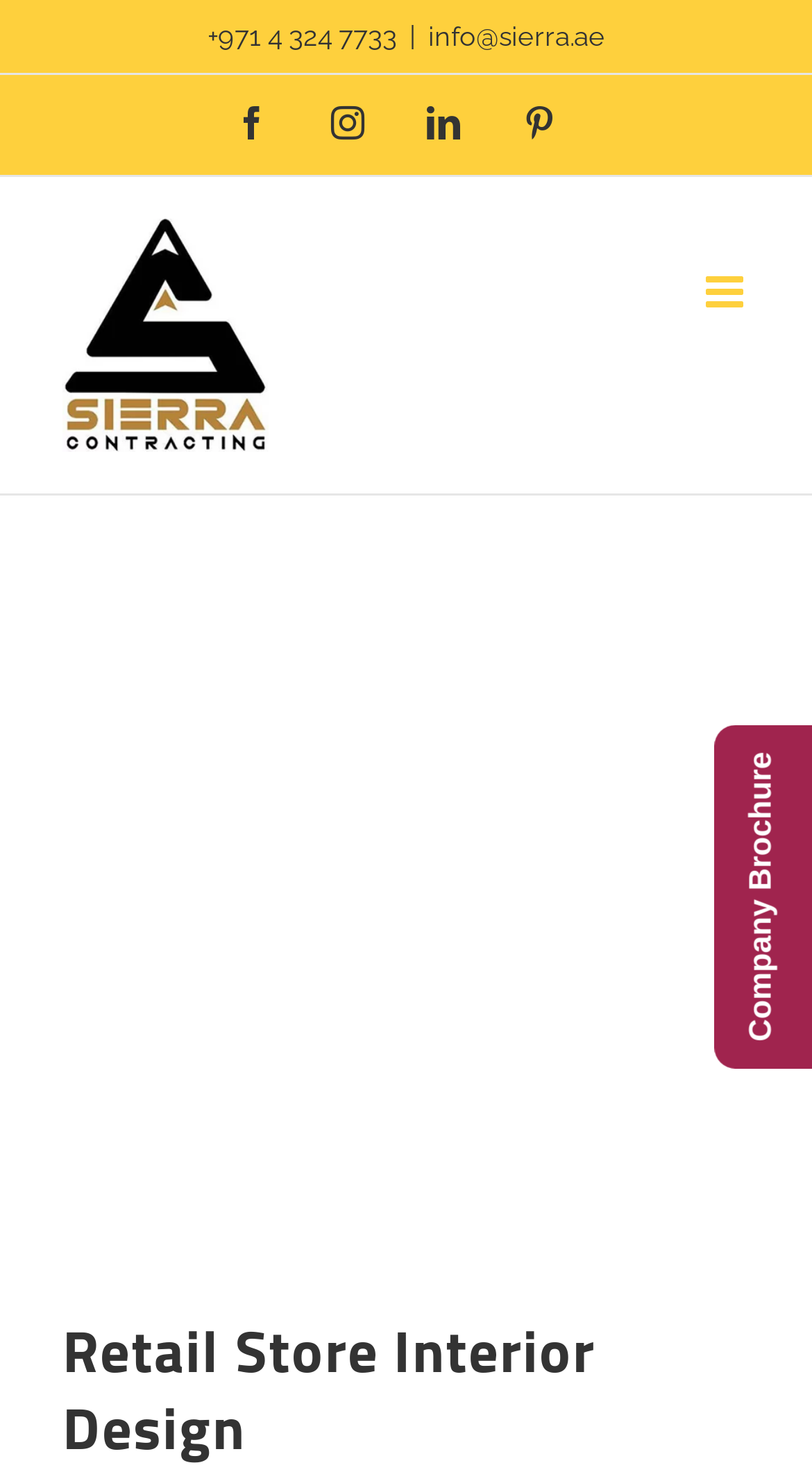Generate the text of the webpage's primary heading.

RETAIL INTERIOR DESIGN